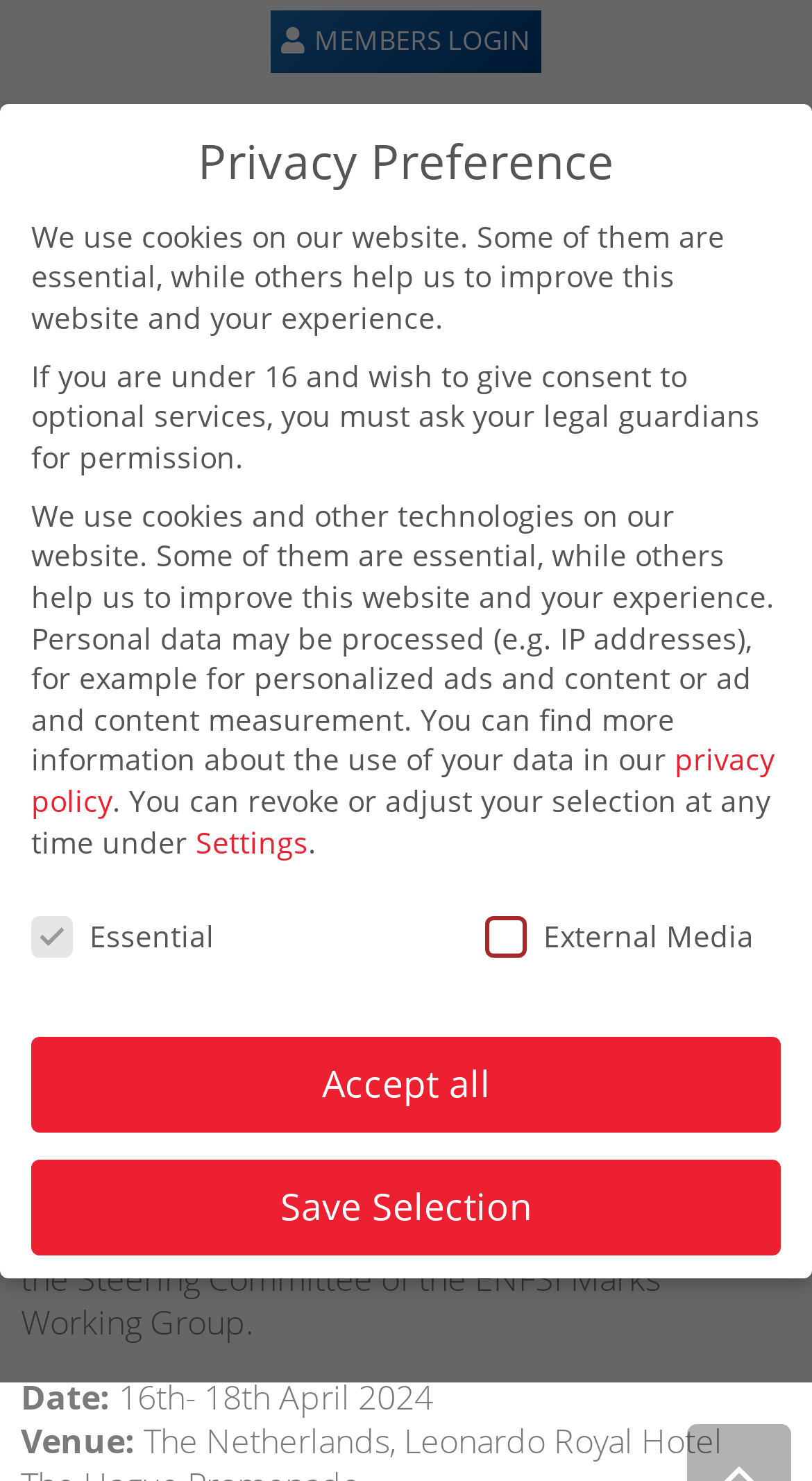How many links are there in the top navigation menu?
Provide a well-explained and detailed answer to the question.

I found the answer by counting the link elements in the top navigation menu, which are 'Home', 'Event', and '15th Shoeprint and Toolmarks EWG Meeting 16th – 18th April 2024'.